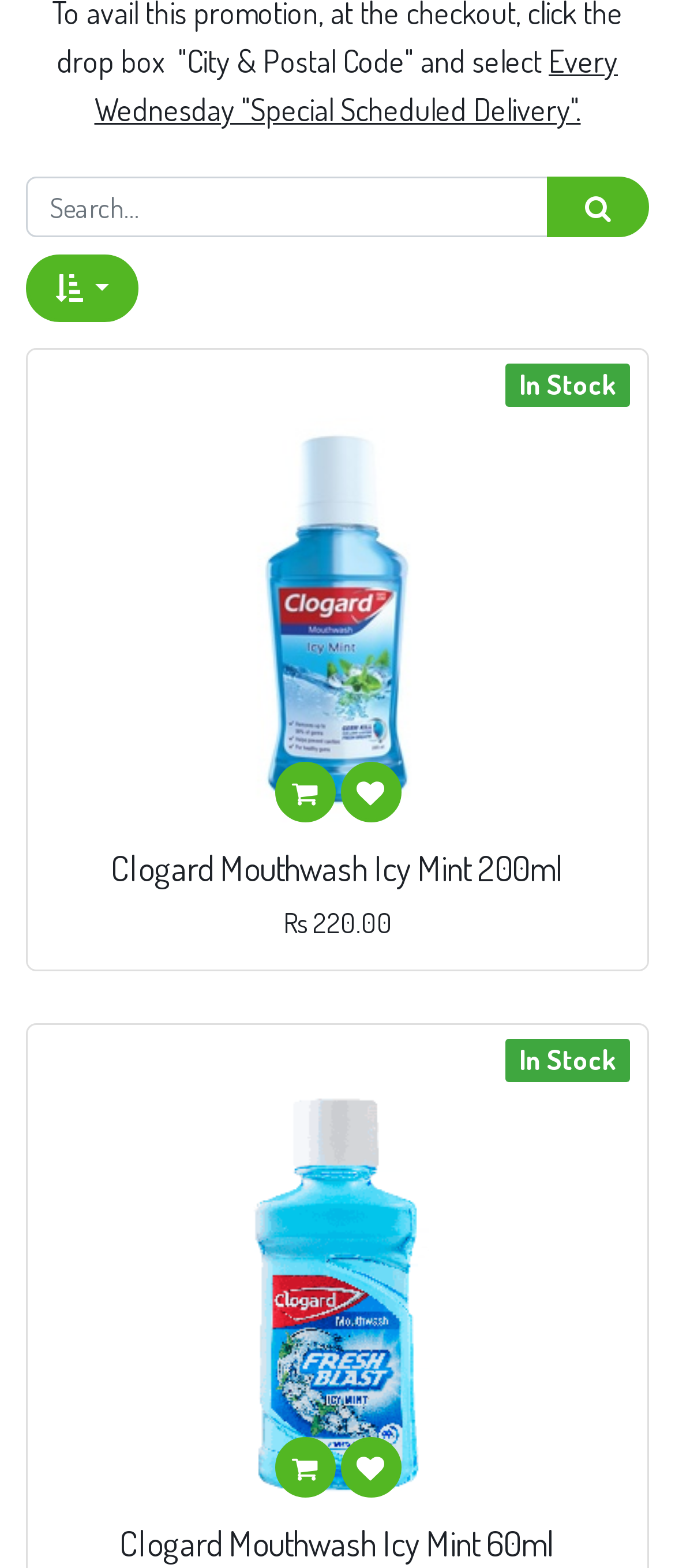Determine the bounding box coordinates of the clickable region to carry out the instruction: "Filter by in stock products".

[0.038, 0.163, 0.205, 0.205]